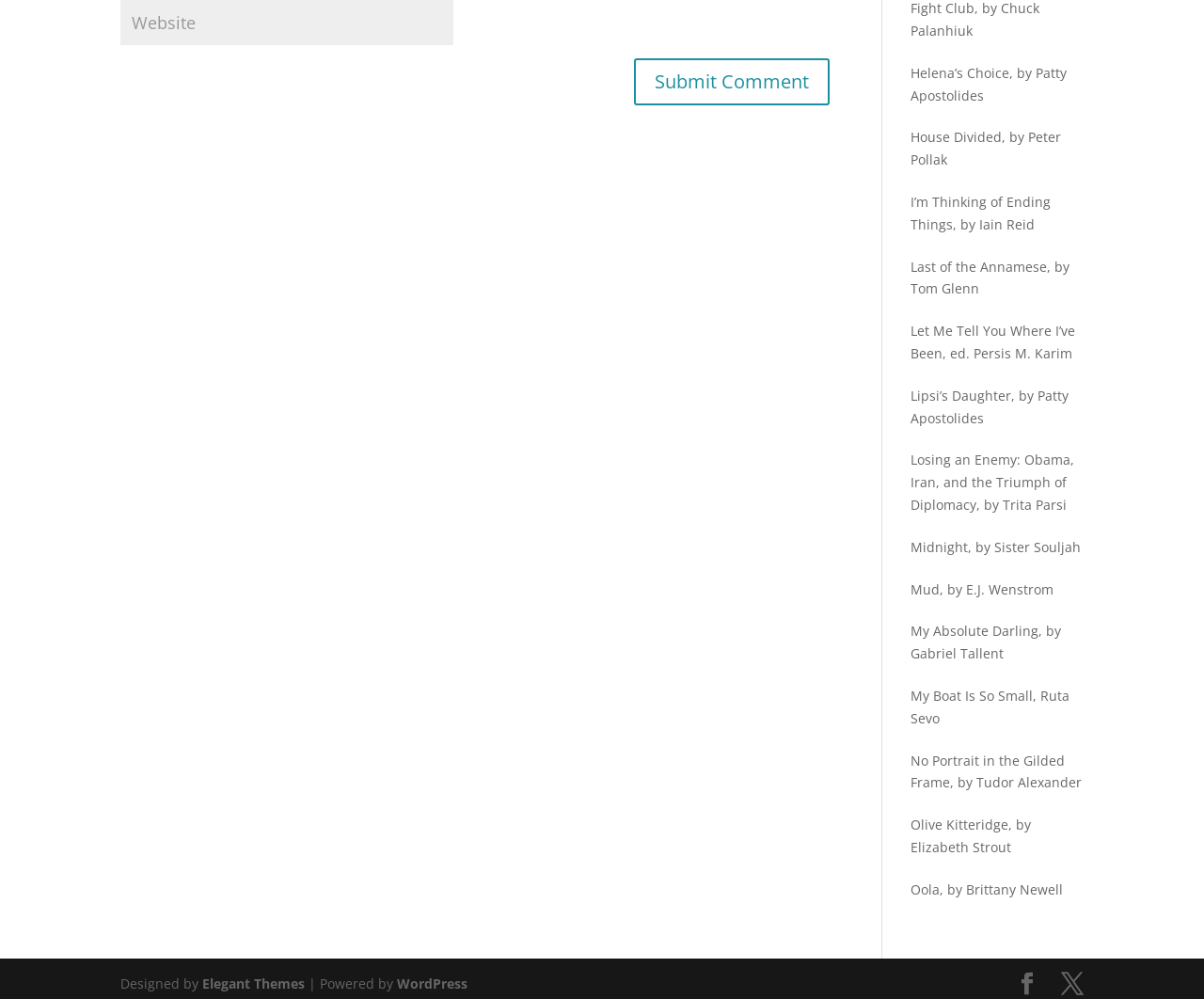Locate the bounding box coordinates of the segment that needs to be clicked to meet this instruction: "Learn more about Orthopaedic therapy".

None